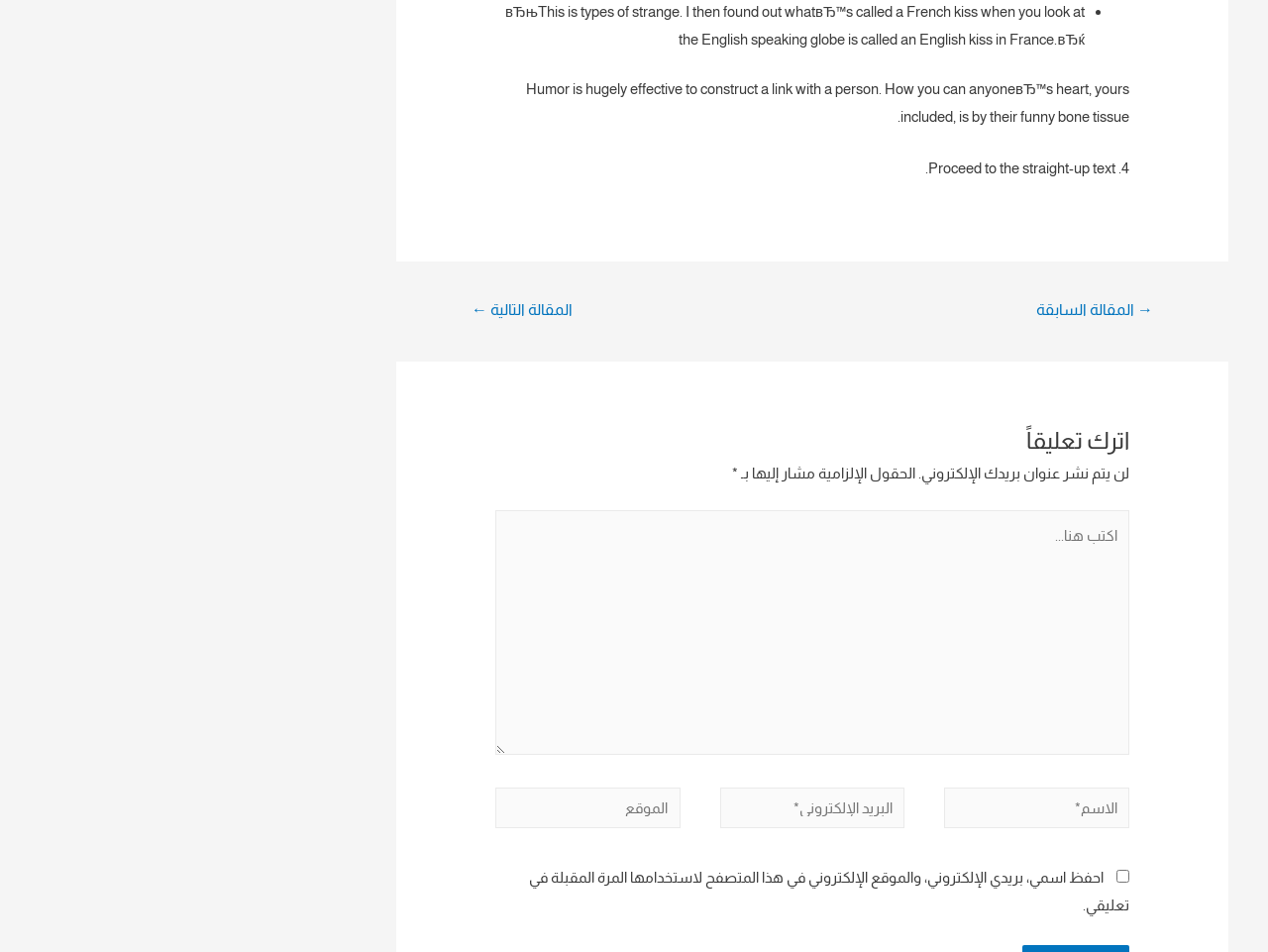Reply to the question with a single word or phrase:
What is the language of the webpage?

Arabic